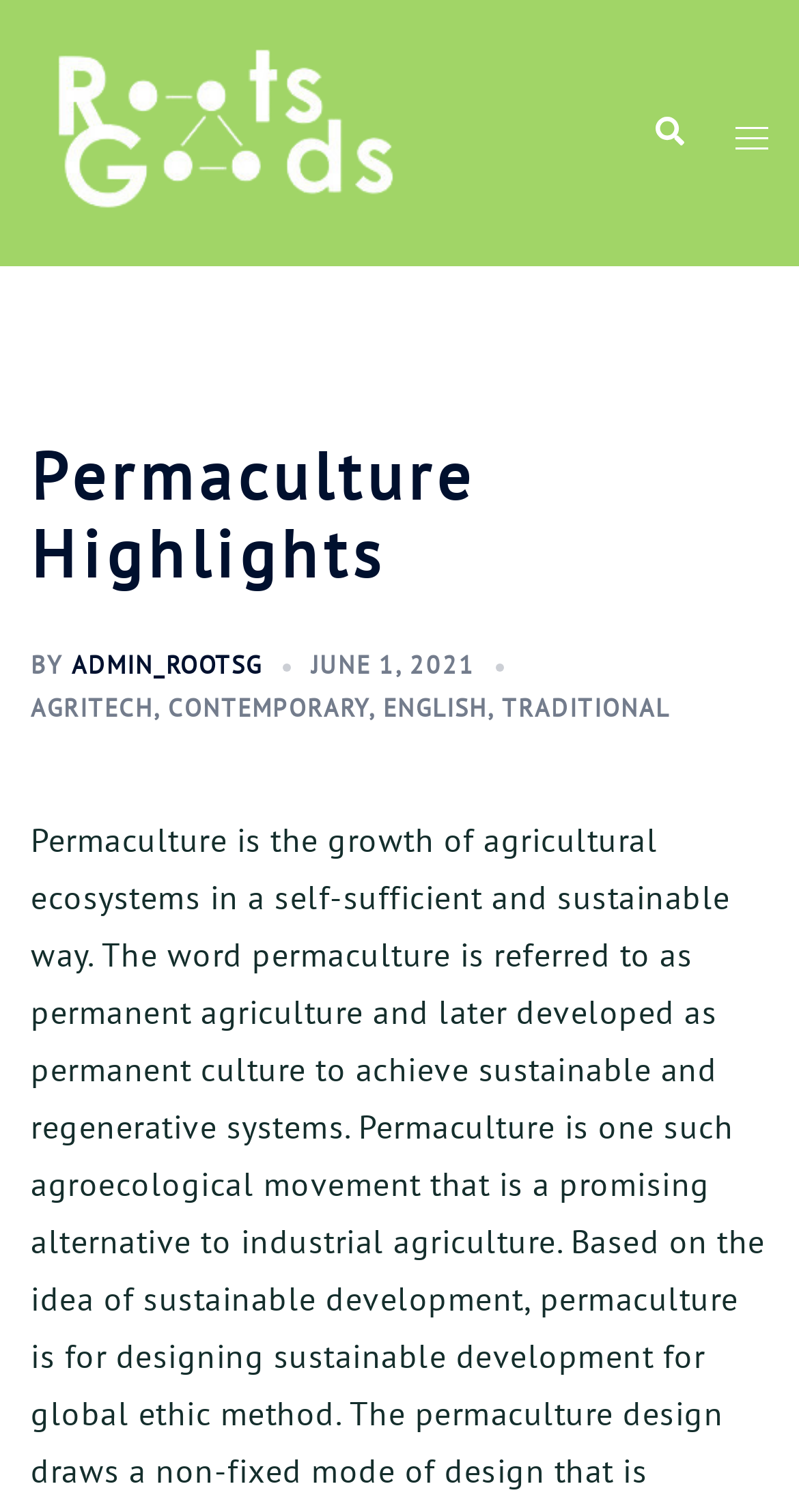Based on the image, give a detailed response to the question: What is the author of the latest article?

The author of the latest article can be found below the header, where it says 'BY ADMIN_ROOTSG'.